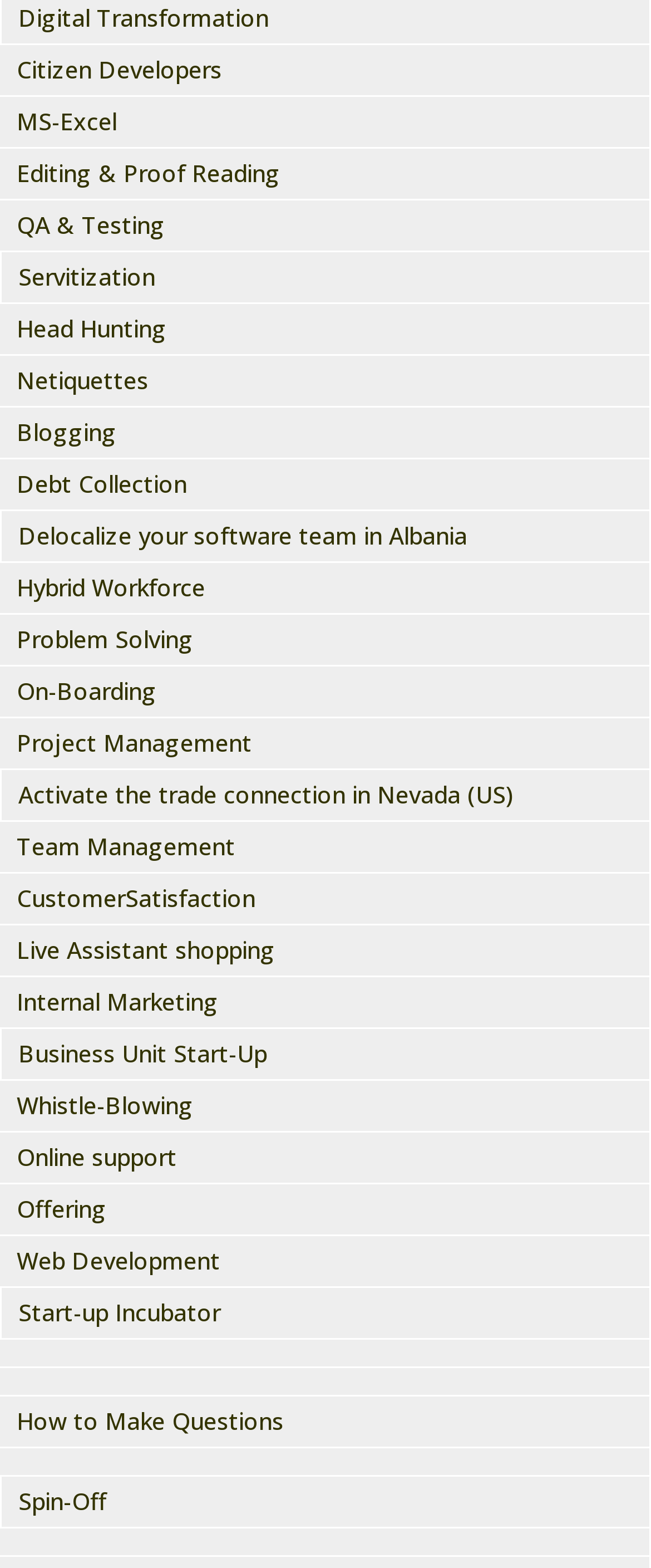Please identify the bounding box coordinates of the area that needs to be clicked to follow this instruction: "Click on Digital Transformation".

[0.028, 0.001, 0.413, 0.021]